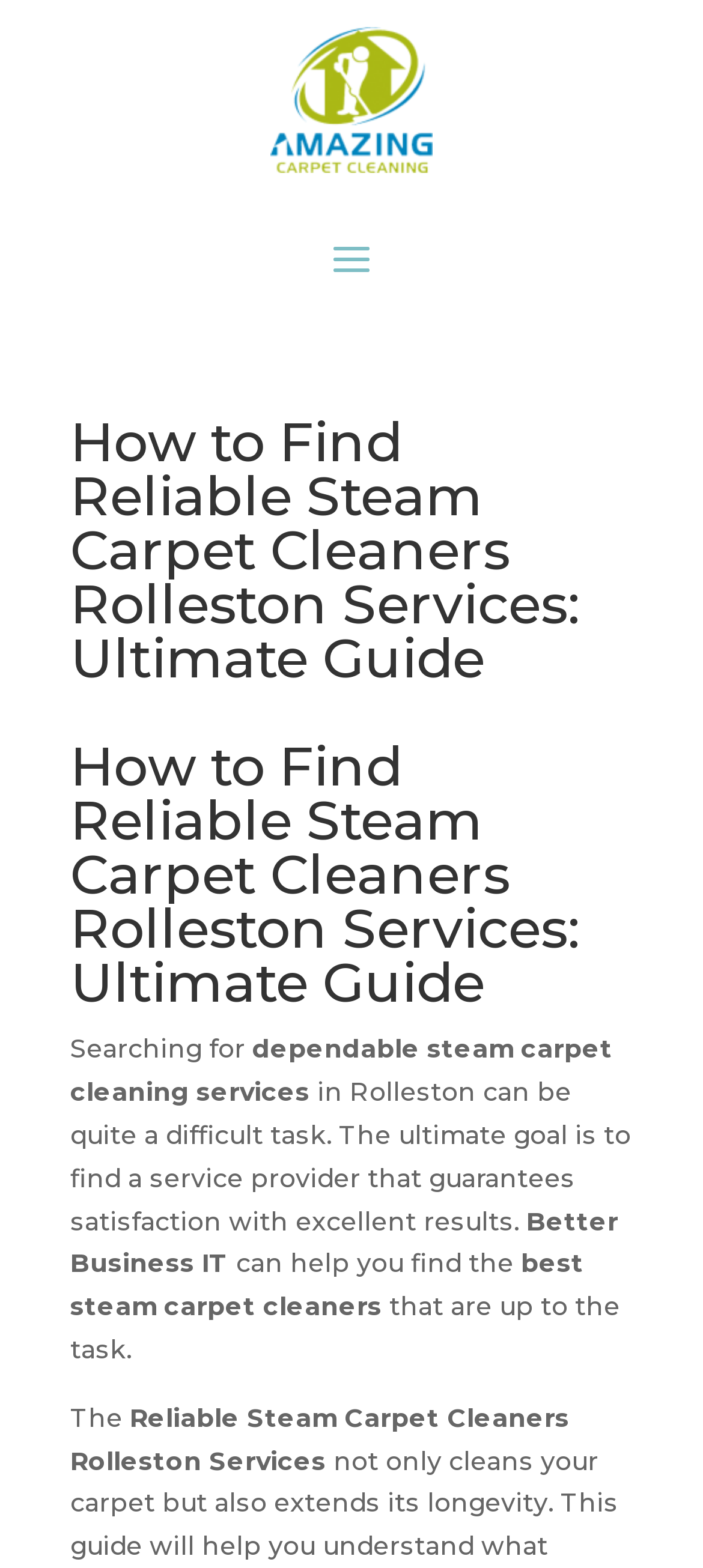What is the location where the steam carpet cleaning services are being searched?
Observe the image and answer the question with a one-word or short phrase response.

Rolleston